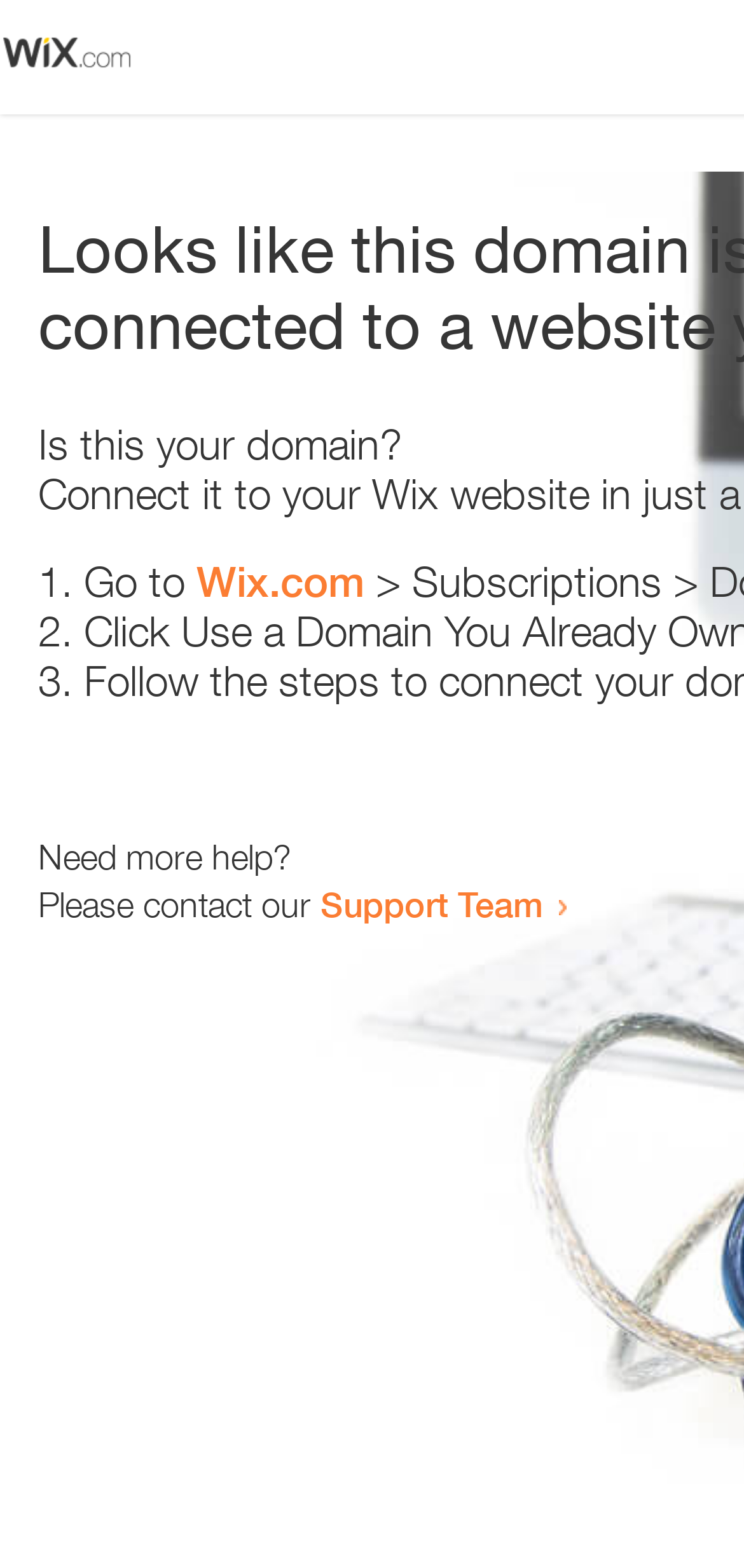Answer the following inquiry with a single word or phrase:
How many list markers are present?

3